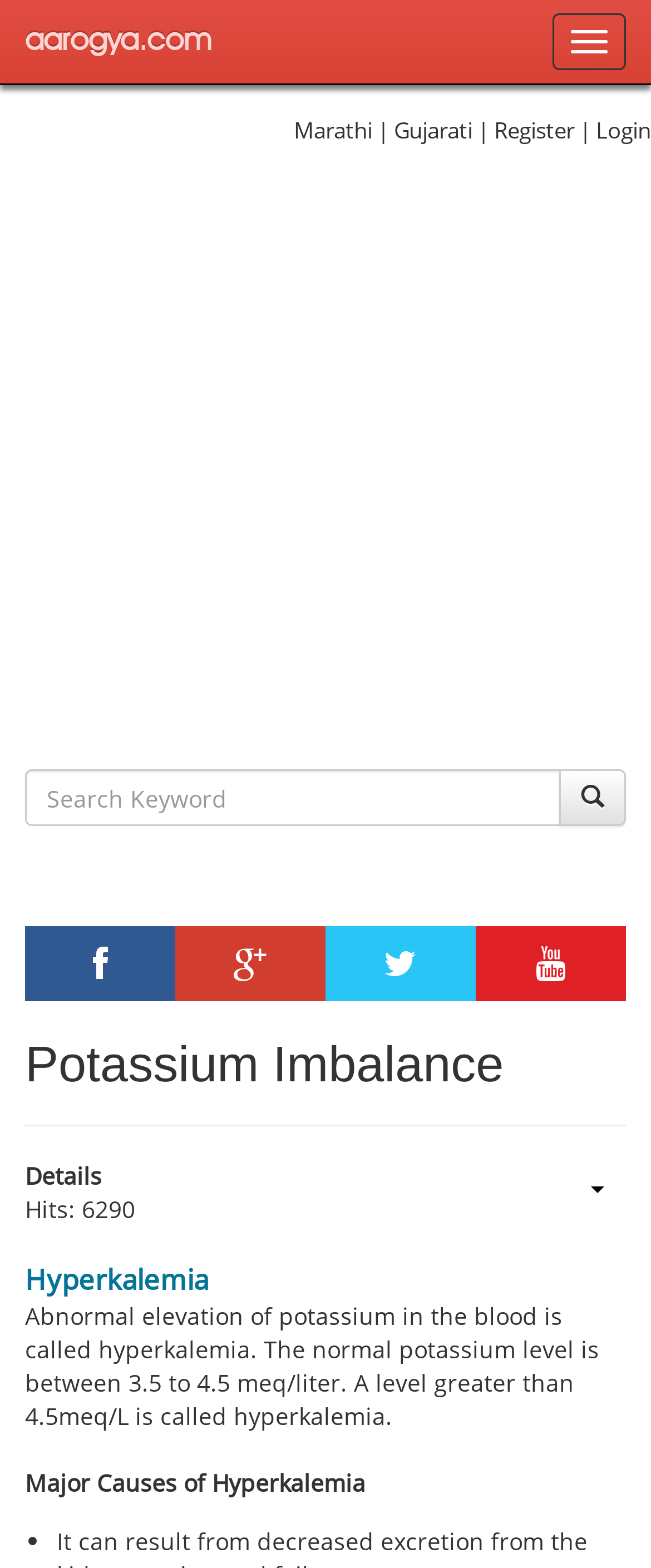Please identify the bounding box coordinates of the area I need to click to accomplish the following instruction: "Search for something".

[0.038, 0.491, 0.862, 0.527]